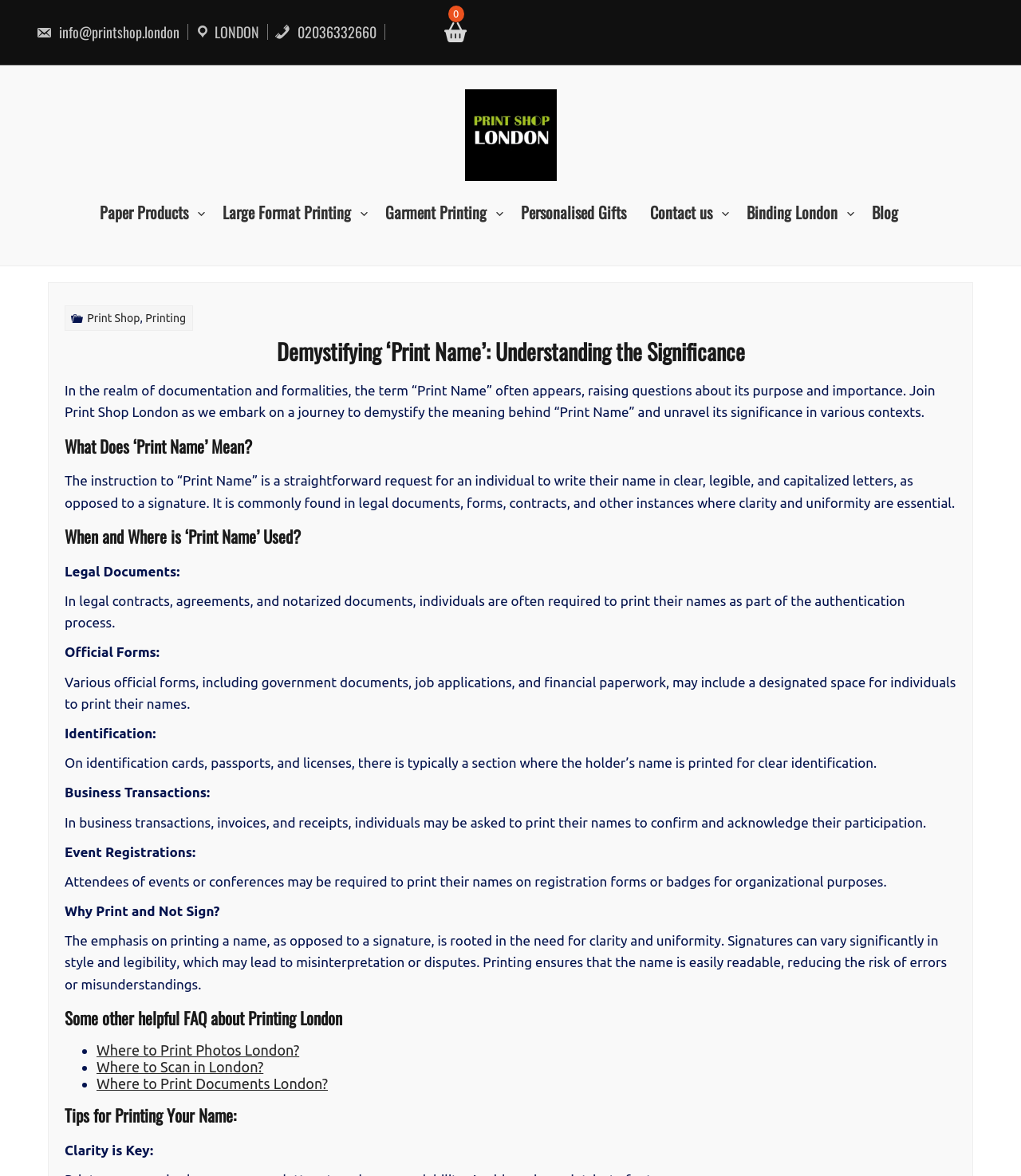Identify the bounding box coordinates of the element that should be clicked to fulfill this task: "Get information about Paper Products". The coordinates should be provided as four float numbers between 0 and 1, i.e., [left, top, right, bottom].

[0.097, 0.156, 0.218, 0.206]